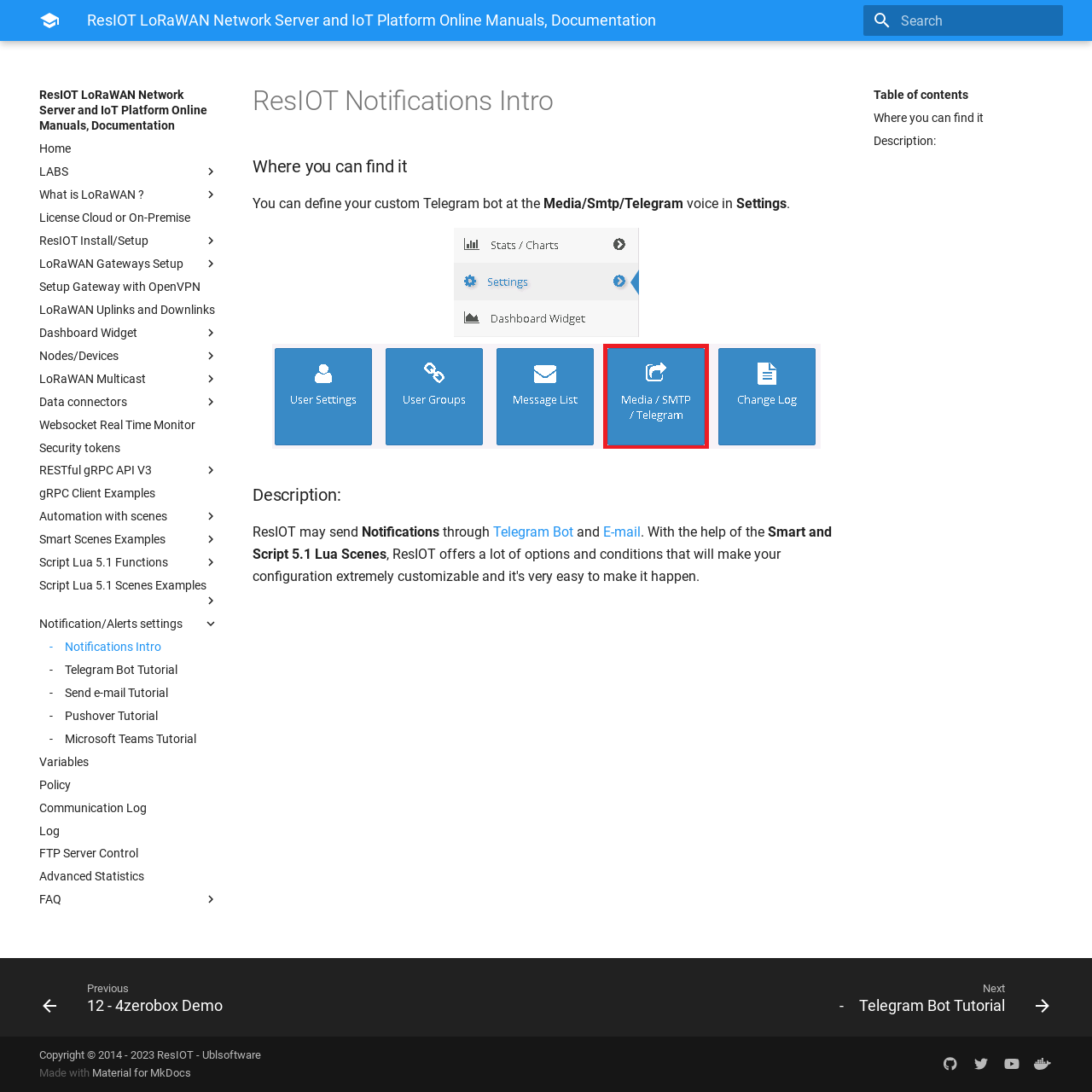What is the purpose of the search bar?
Please give a detailed and elaborate explanation in response to the question.

The search bar is located in the Header menu and allows users to search for specific content within the webpage. It is likely that the search bar will return results related to ResIOT LoRaWAN Network Server and IoT Platform.